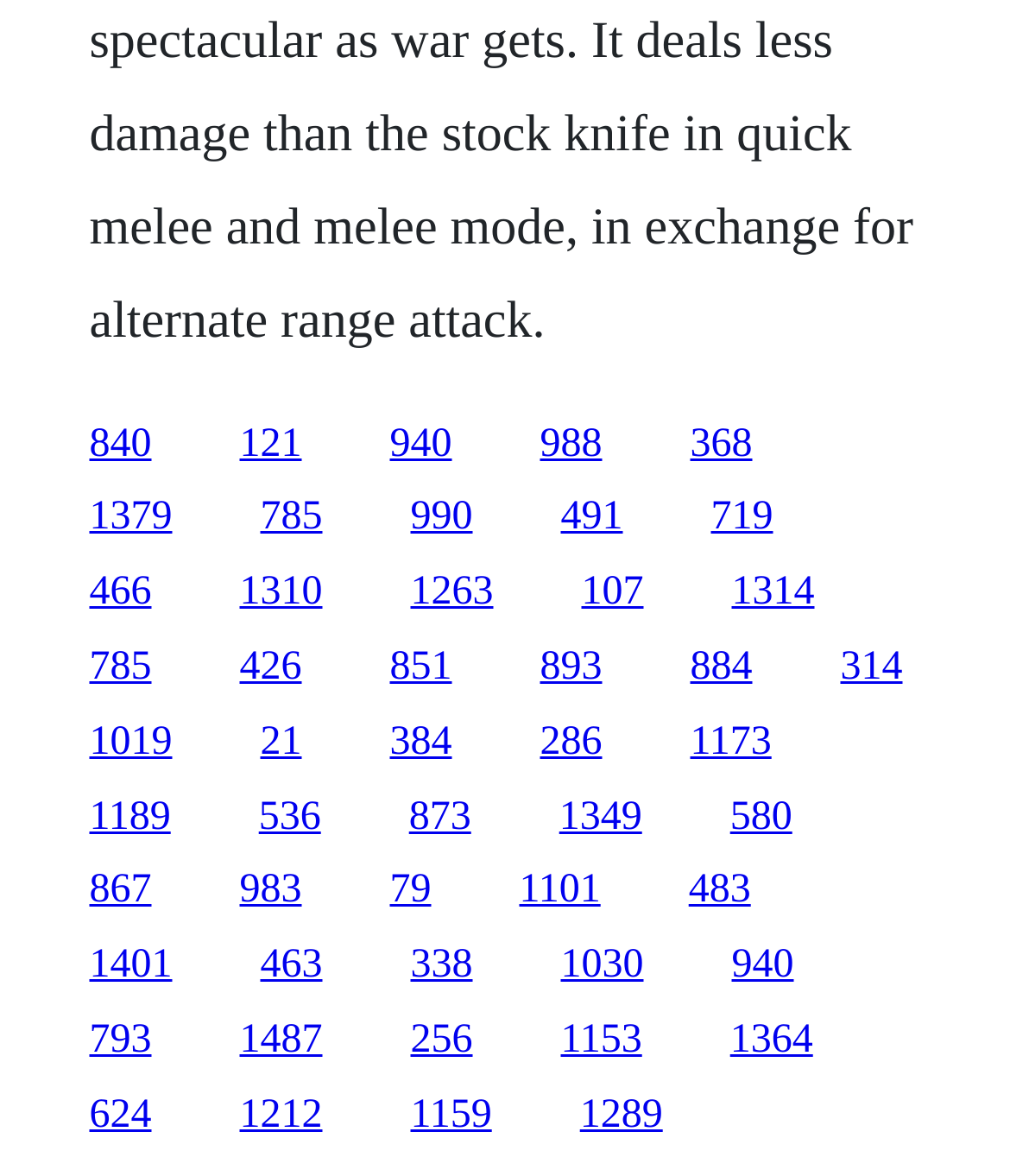Please provide a one-word or short phrase answer to the question:
What is the approximate width of each link element?

0.06-0.1